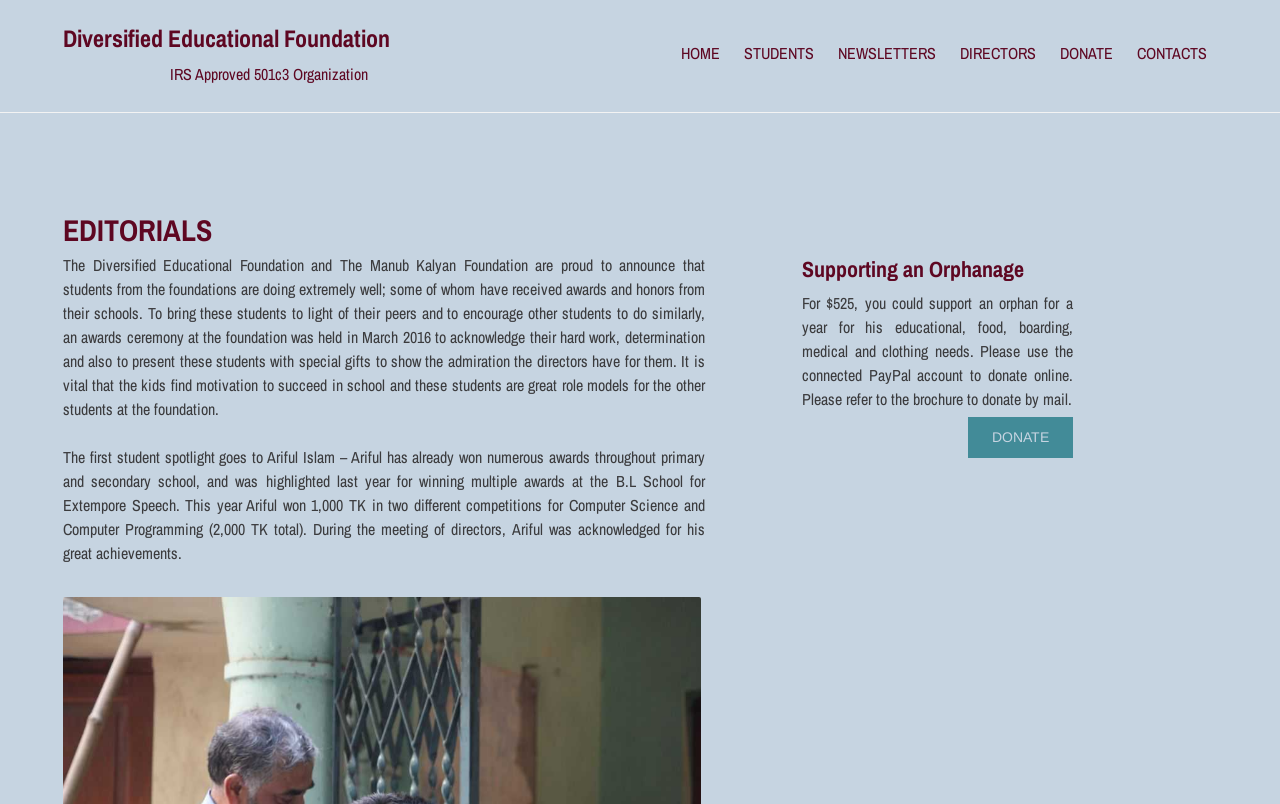What is the purpose of the 'DONATE' link?
Refer to the image and provide a thorough answer to the question.

The 'DONATE' link is provided to allow users to donate online, specifically to support the orphanage, as mentioned in the section 'Supporting an Orphanage'.